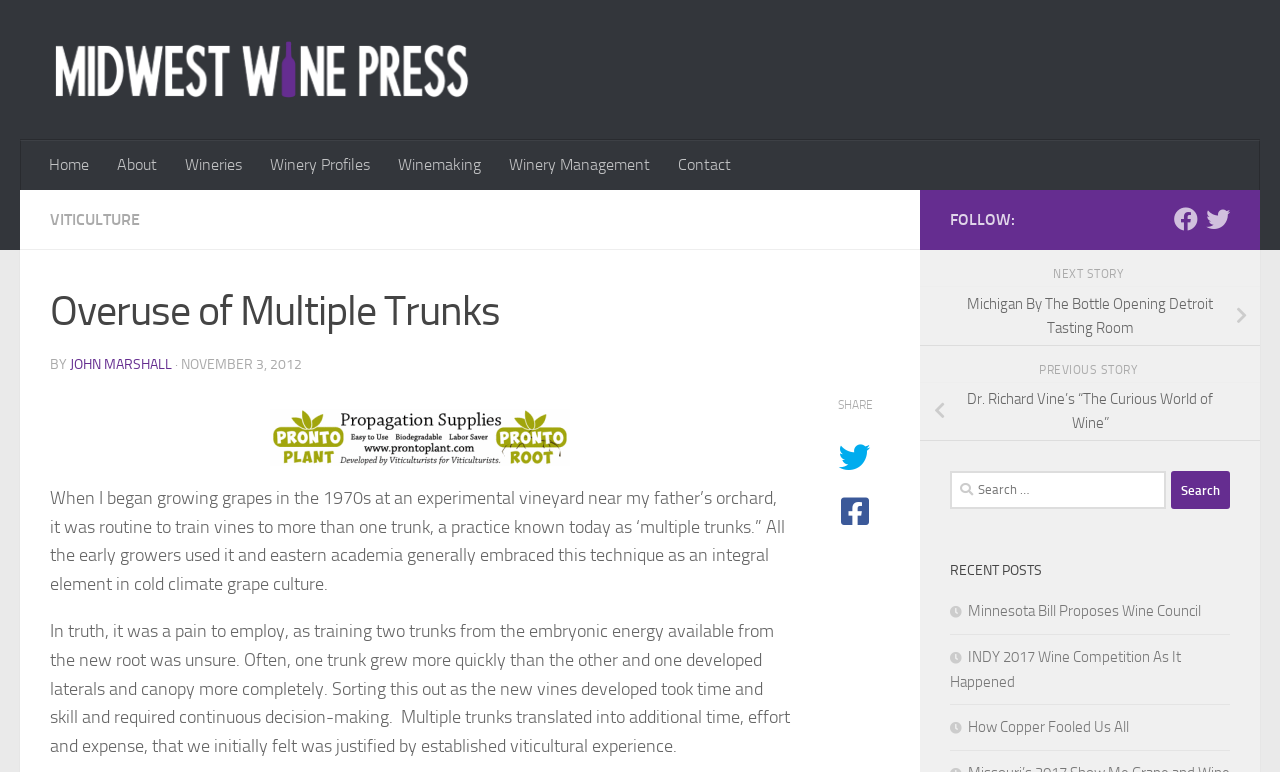Using the webpage screenshot, locate the HTML element that fits the following description and provide its bounding box: "Minnesota Bill Proposes Wine Council".

[0.742, 0.78, 0.938, 0.803]